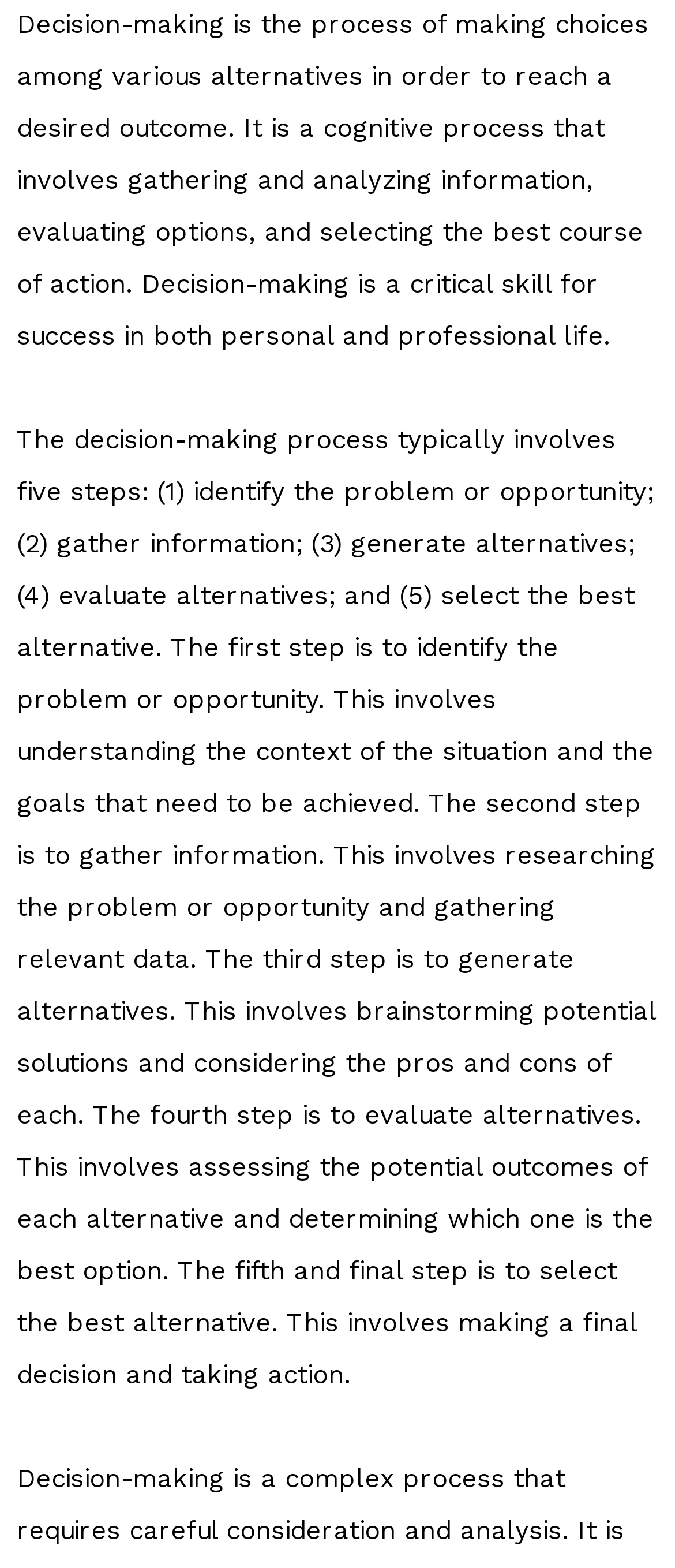Find and specify the bounding box coordinates that correspond to the clickable region for the instruction: "click the link 'opportunity'".

[0.74, 0.303, 0.958, 0.323]